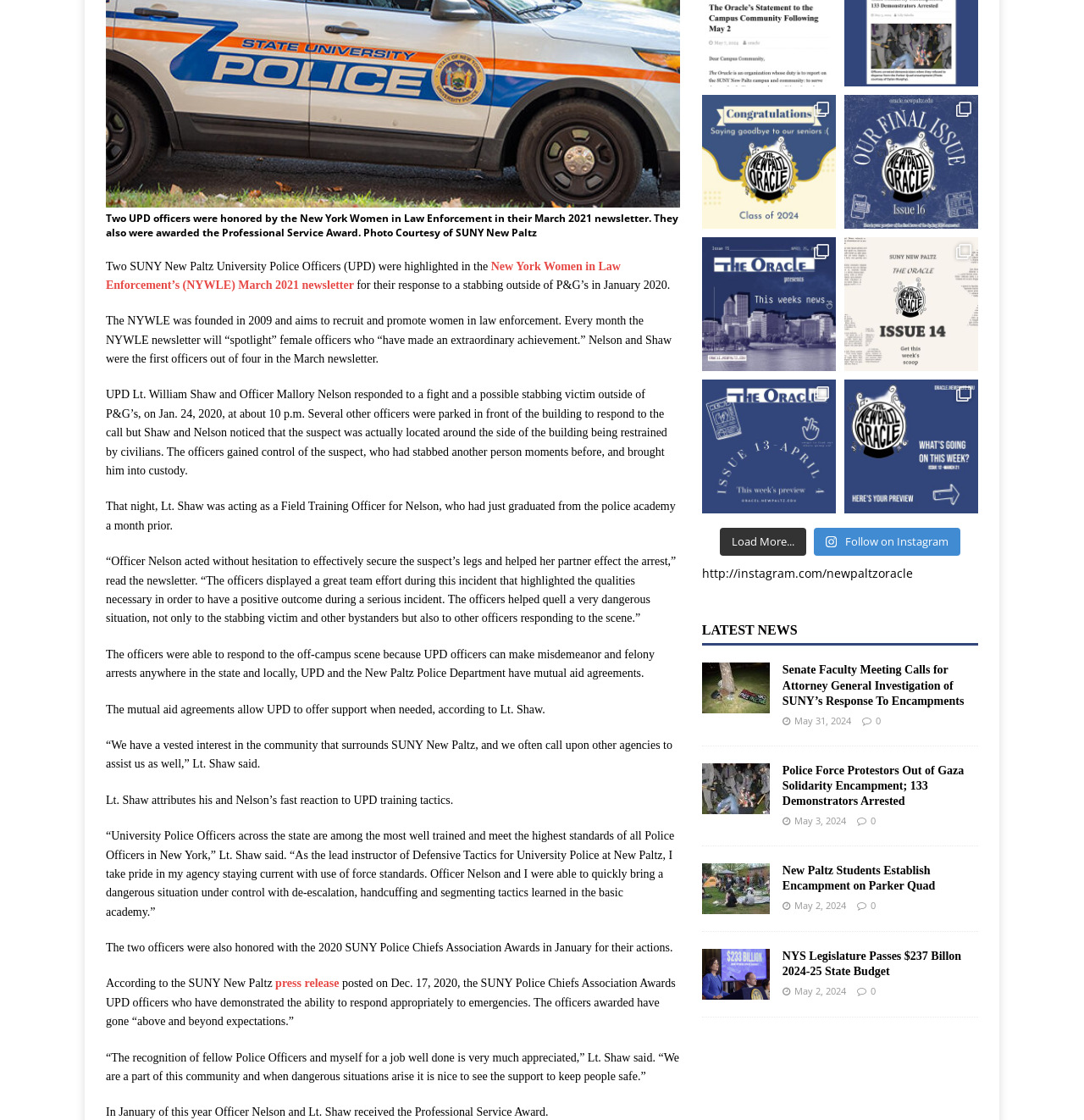Show the bounding box coordinates for the HTML element as described: "http://instagram.com/newpaltzoracle".

[0.647, 0.505, 0.842, 0.519]